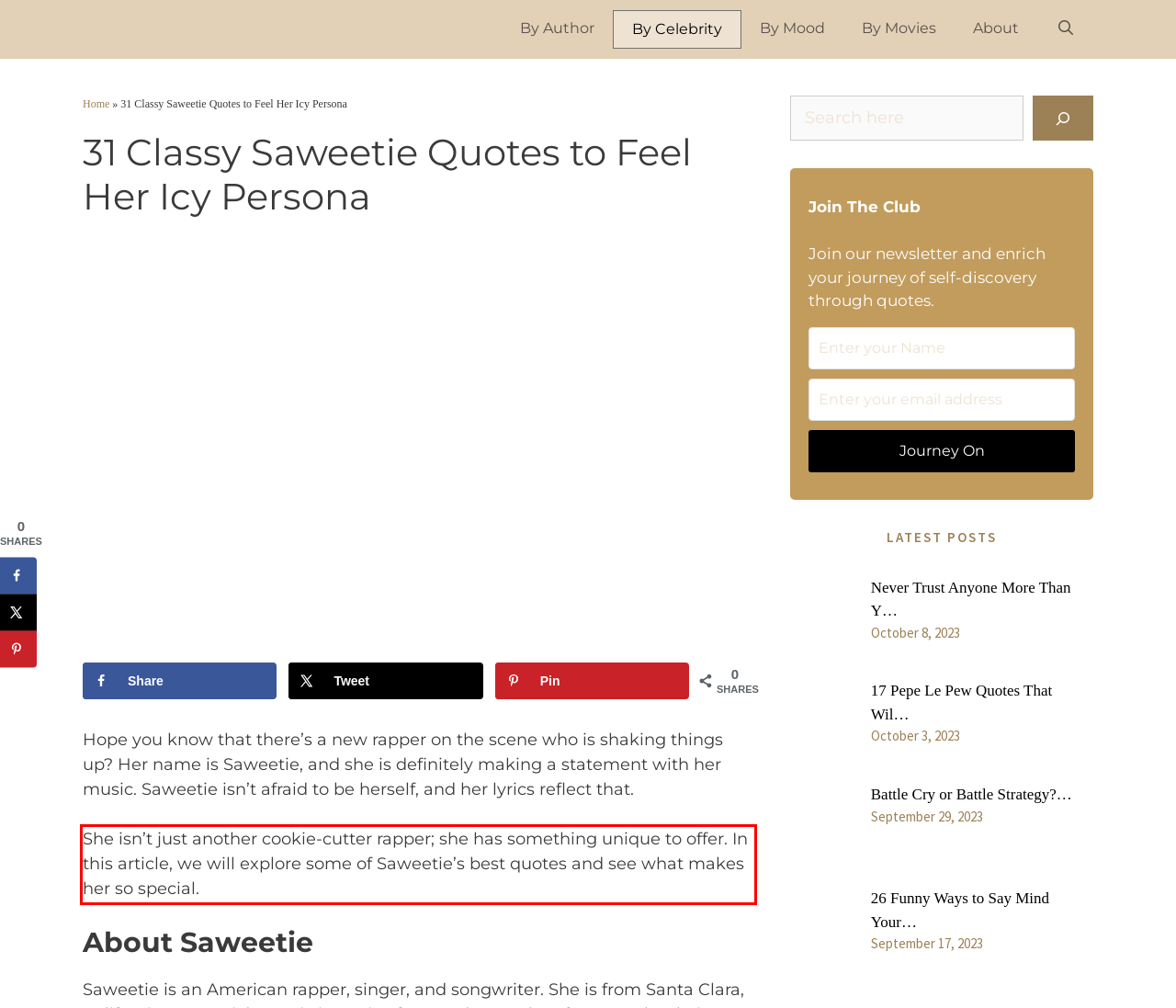Using OCR, extract the text content found within the red bounding box in the given webpage screenshot.

She isn’t just another cookie-cutter rapper; she has something unique to offer. In this article, we will explore some of Saweetie’s best quotes and see what makes her so special.